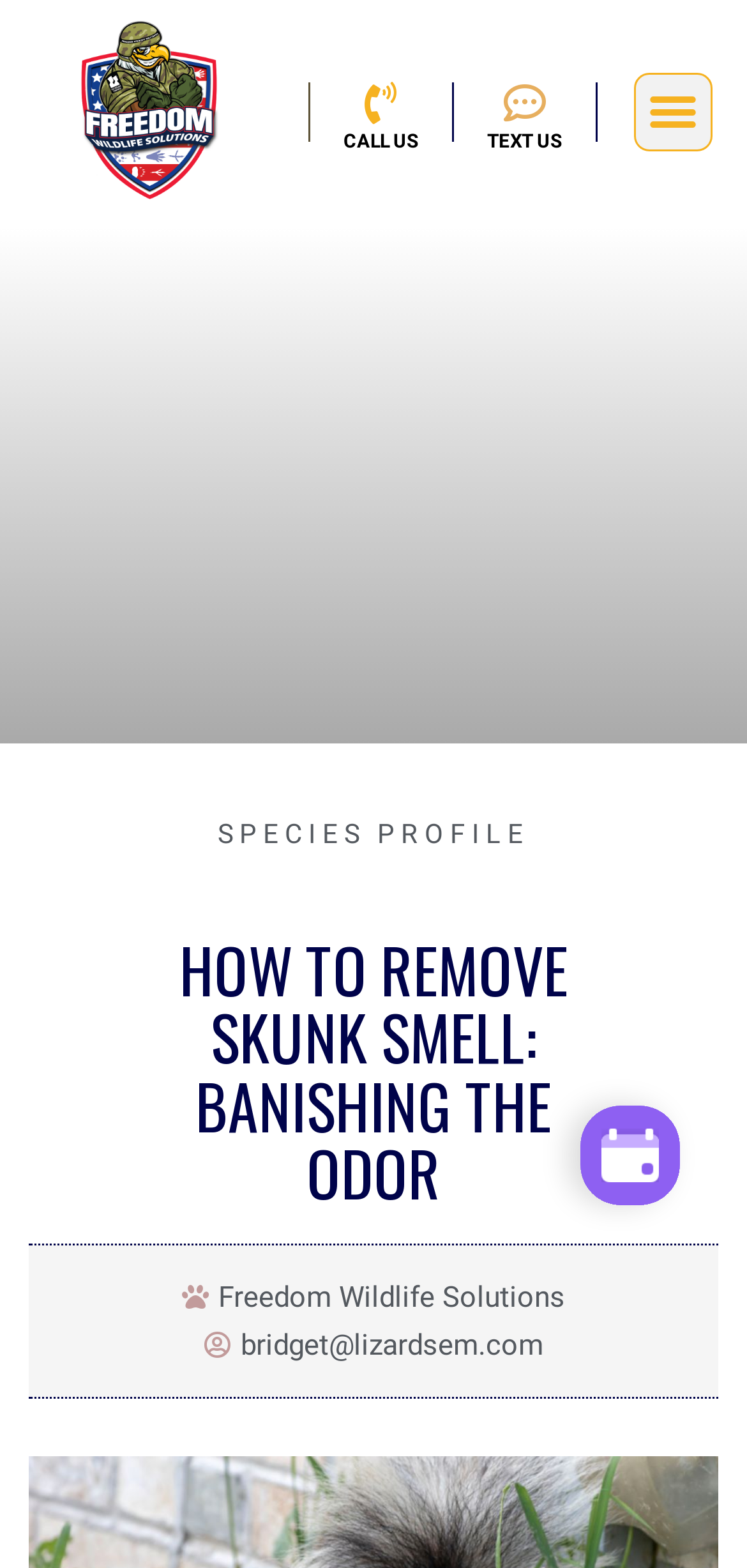For the following element description, predict the bounding box coordinates in the format (top-left x, top-left y, bottom-right x, bottom-right y). All values should be floating point numbers between 0 and 1. Description: alt="Freedom Wildlife Removal"

[0.026, 0.01, 0.374, 0.132]